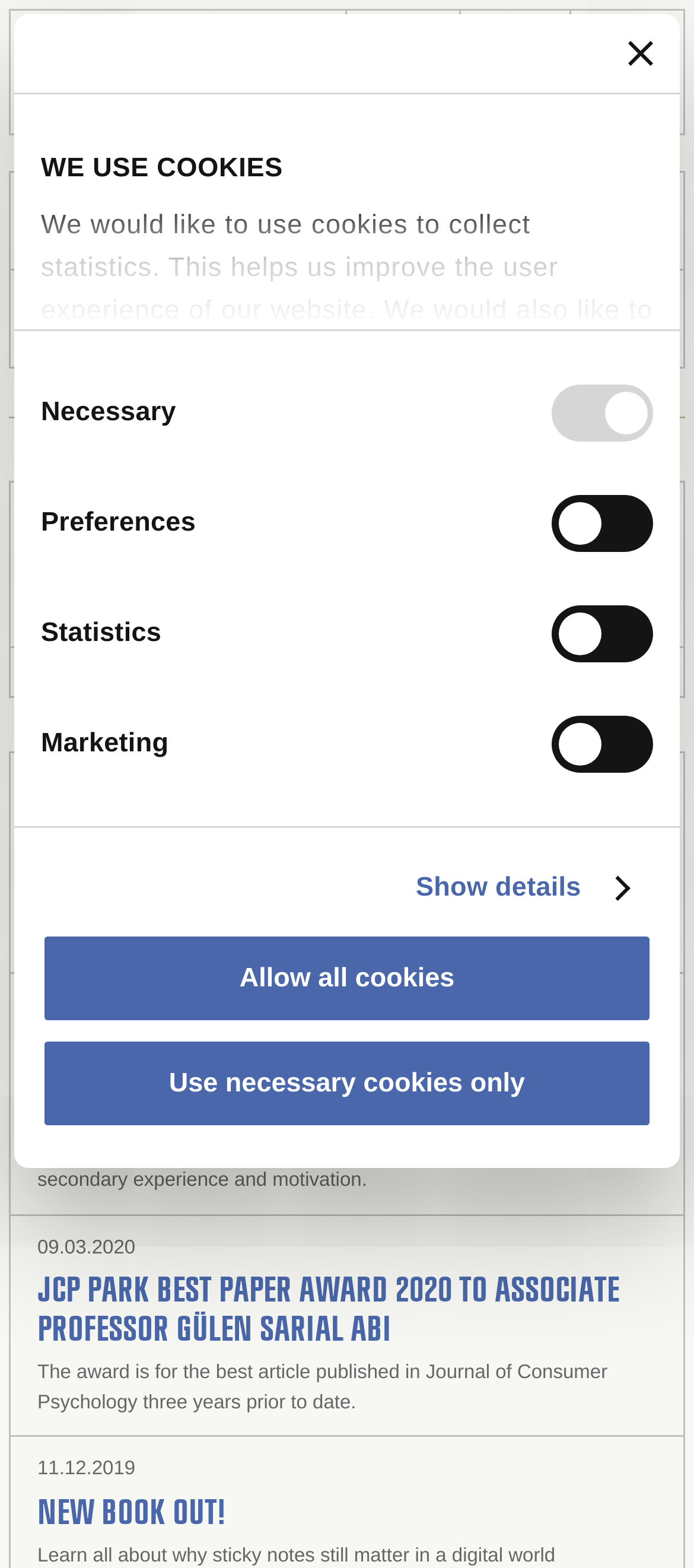Can you show the bounding box coordinates of the region to click on to complete the task described in the instruction: "Click the STUDY link"?

[0.015, 0.11, 0.497, 0.171]